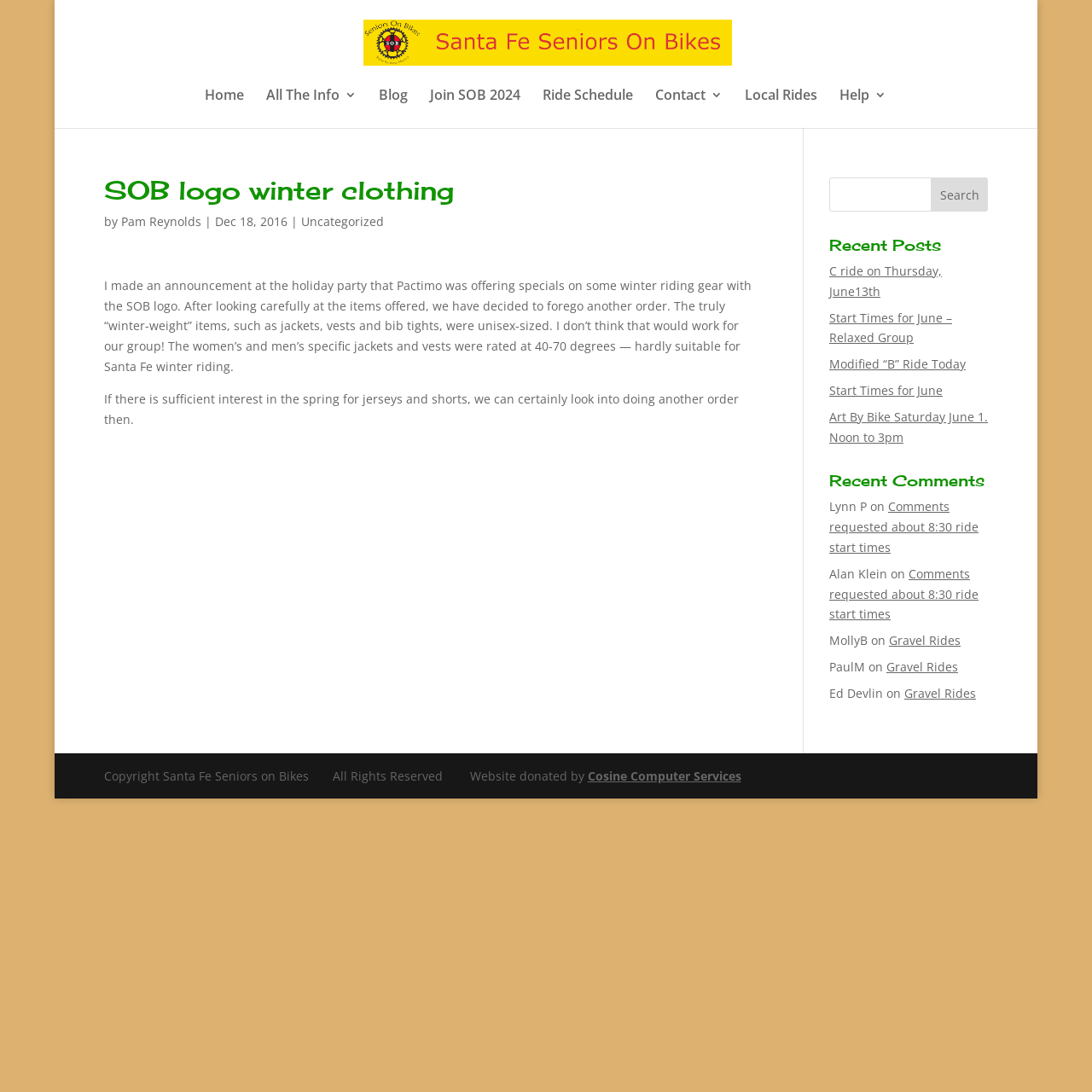What type of clothing is being discussed in the main article?
Please provide a single word or phrase based on the screenshot.

Winter riding gear